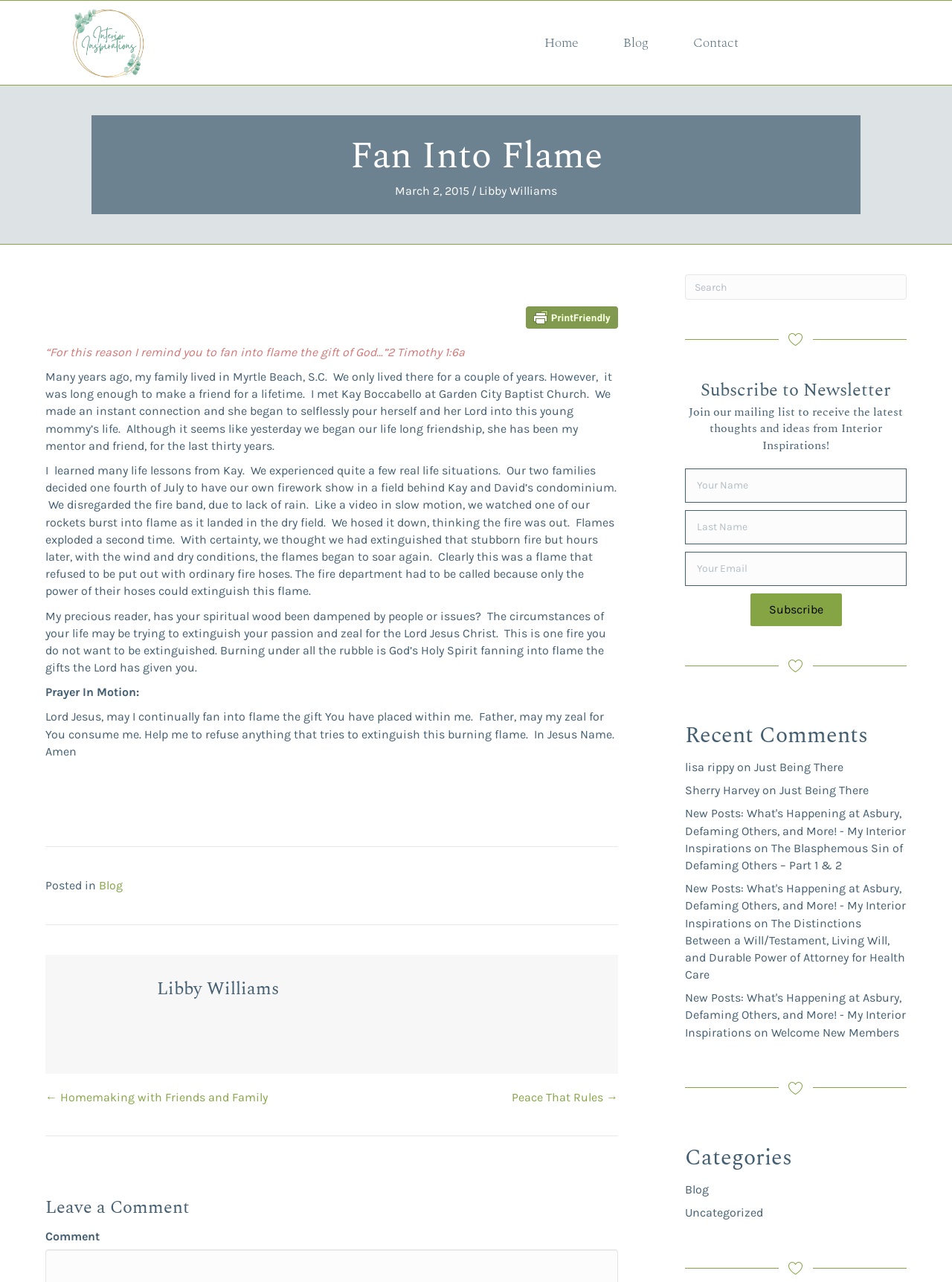Pinpoint the bounding box coordinates of the clickable element to carry out the following instruction: "Click on the 'Home' link."

[0.564, 0.022, 0.616, 0.044]